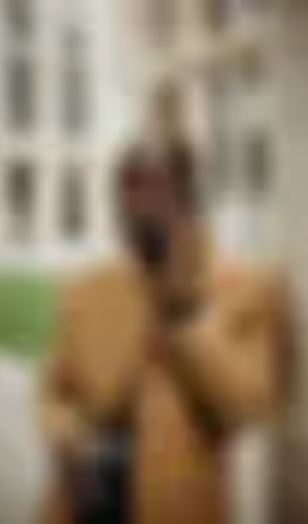What is the person holding?
Refer to the image and provide a one-word or short phrase answer.

mobile phone